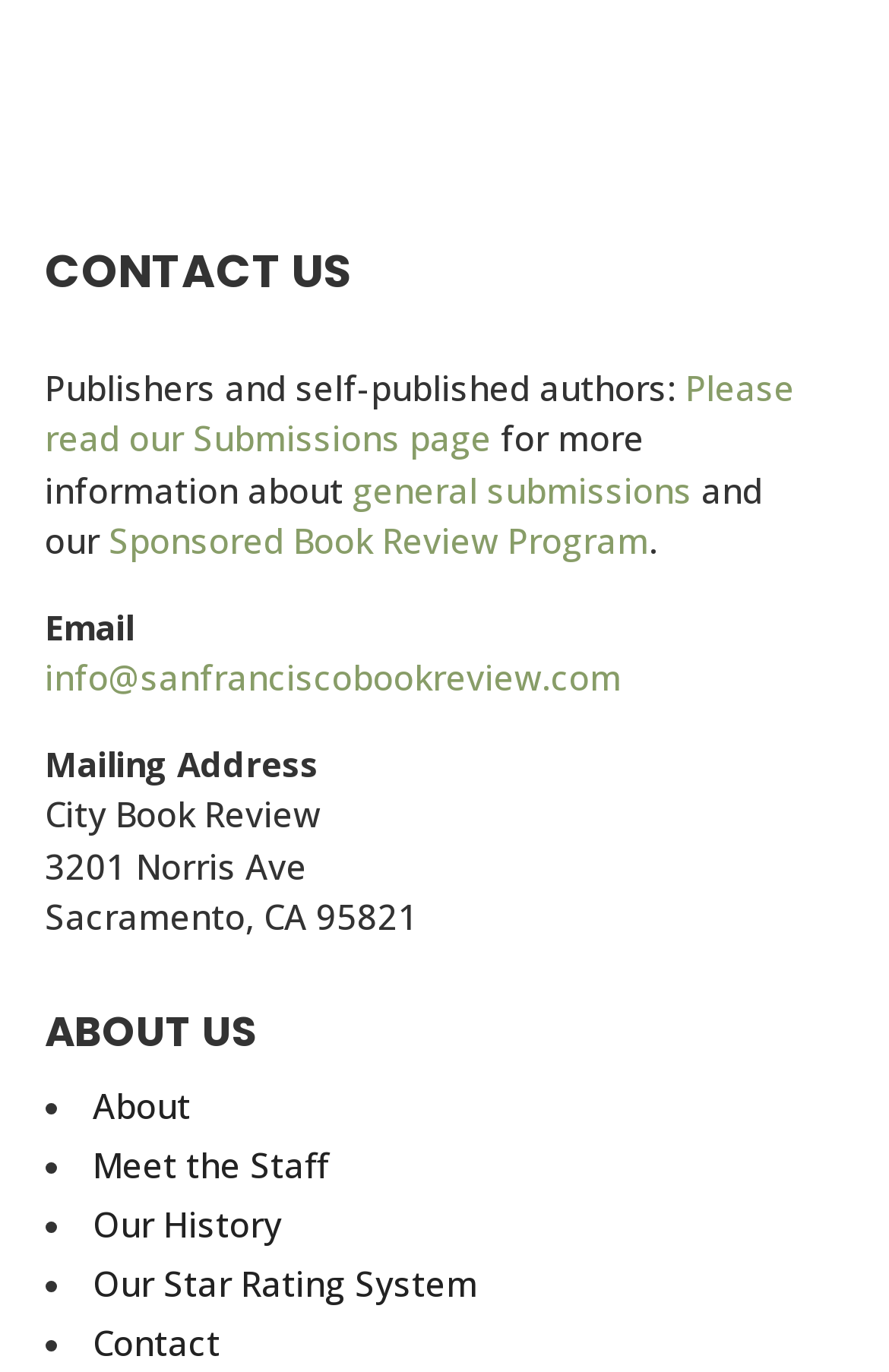Please identify the bounding box coordinates of the area that needs to be clicked to follow this instruction: "Learn about 'Sponsored Book Review Program'".

[0.122, 0.378, 0.729, 0.411]